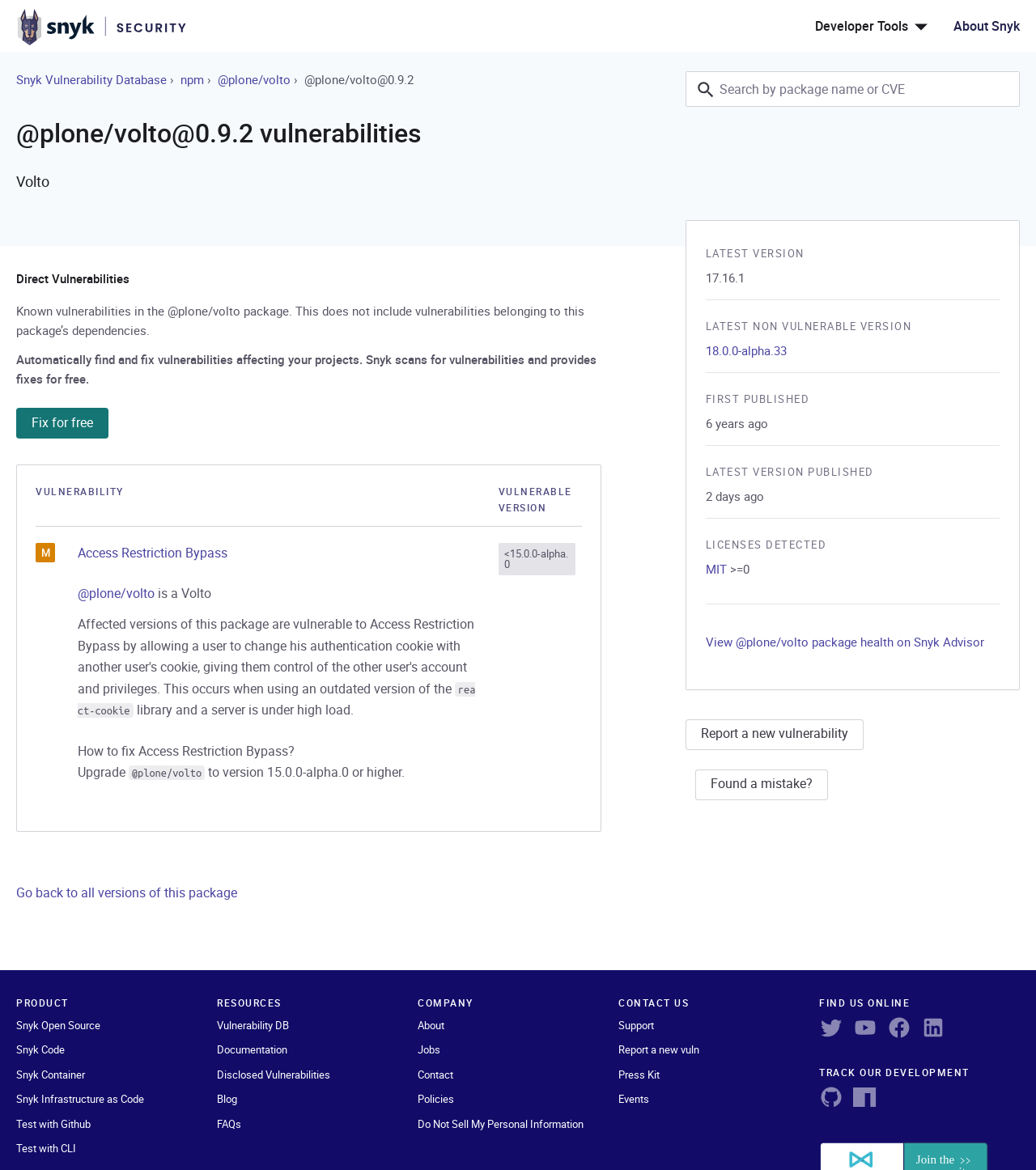What is the severity of the 'Access Restriction Bypass' vulnerability? Analyze the screenshot and reply with just one word or a short phrase.

Medium